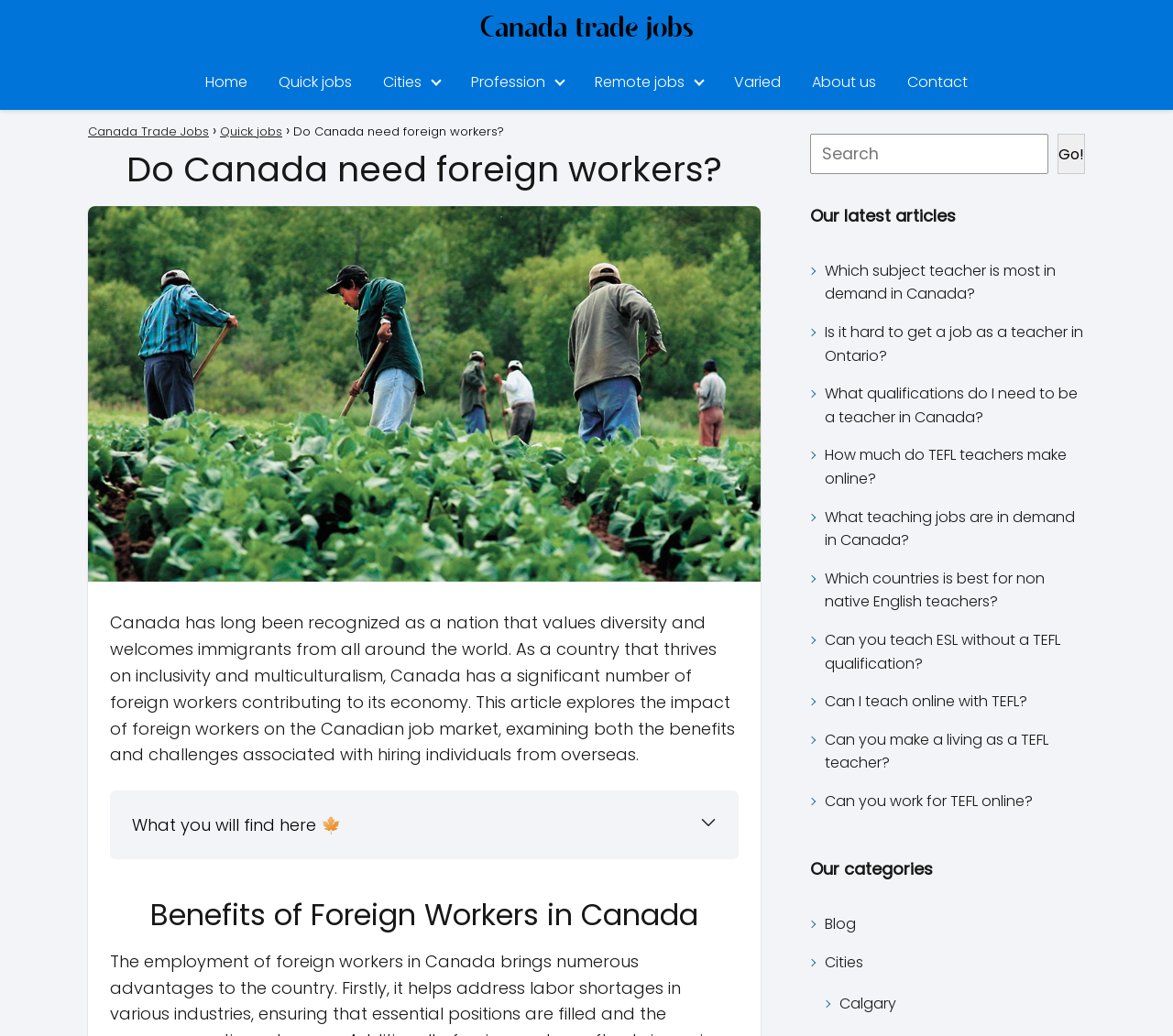Provide an in-depth description of the elements and layout of the webpage.

This webpage is about analyzing the impact of immigration on Canada's job market. At the top, there is a logo and a navigation menu with links to "Home", "Quick jobs", "Cities", "Profession", "Remote jobs", "Varied", "About us", and "Contact". Below the navigation menu, there is a heading that reads "Do Canada need foreign workers?" followed by a brief introduction to the topic.

The main content of the webpage is divided into sections. The first section discusses the benefits of foreign workers in Canada, with a heading and a block of text that explores the topic. Below this section, there is a search bar with a button labeled "Go!".

The next section is titled "Our latest articles" and features a list of links to various articles related to teaching jobs in Canada, such as "Which subject teacher is most in demand in Canada?" and "Can you teach ESL without a TEFL qualification?". These links are arranged in a vertical column.

To the right of the article links, there is a section titled "Our categories" with links to "Blog" and "Cities", as well as a sub-link to "Calgary". At the bottom of the page, there is a checkbox with an accompanying image.

Throughout the webpage, there are several images, including a logo at the top and an image next to the checkbox at the bottom. The overall layout is organized, with clear headings and concise text.